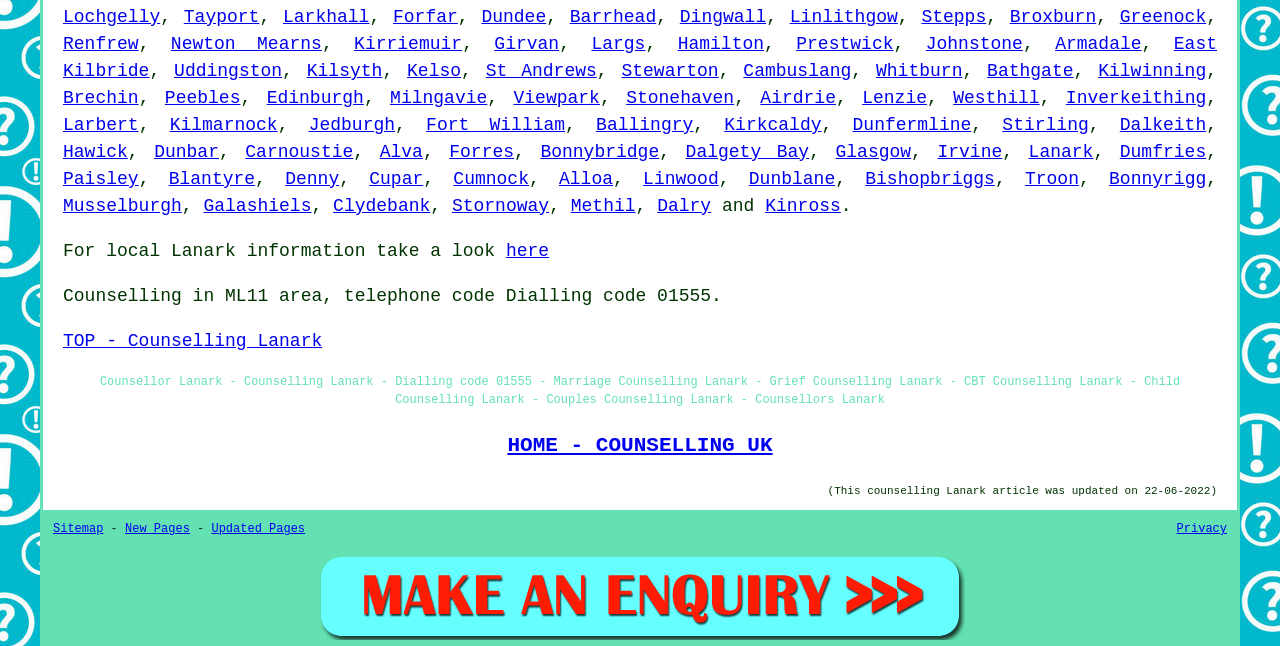Reply to the question with a single word or phrase:
What is the first location listed?

Lochgelly